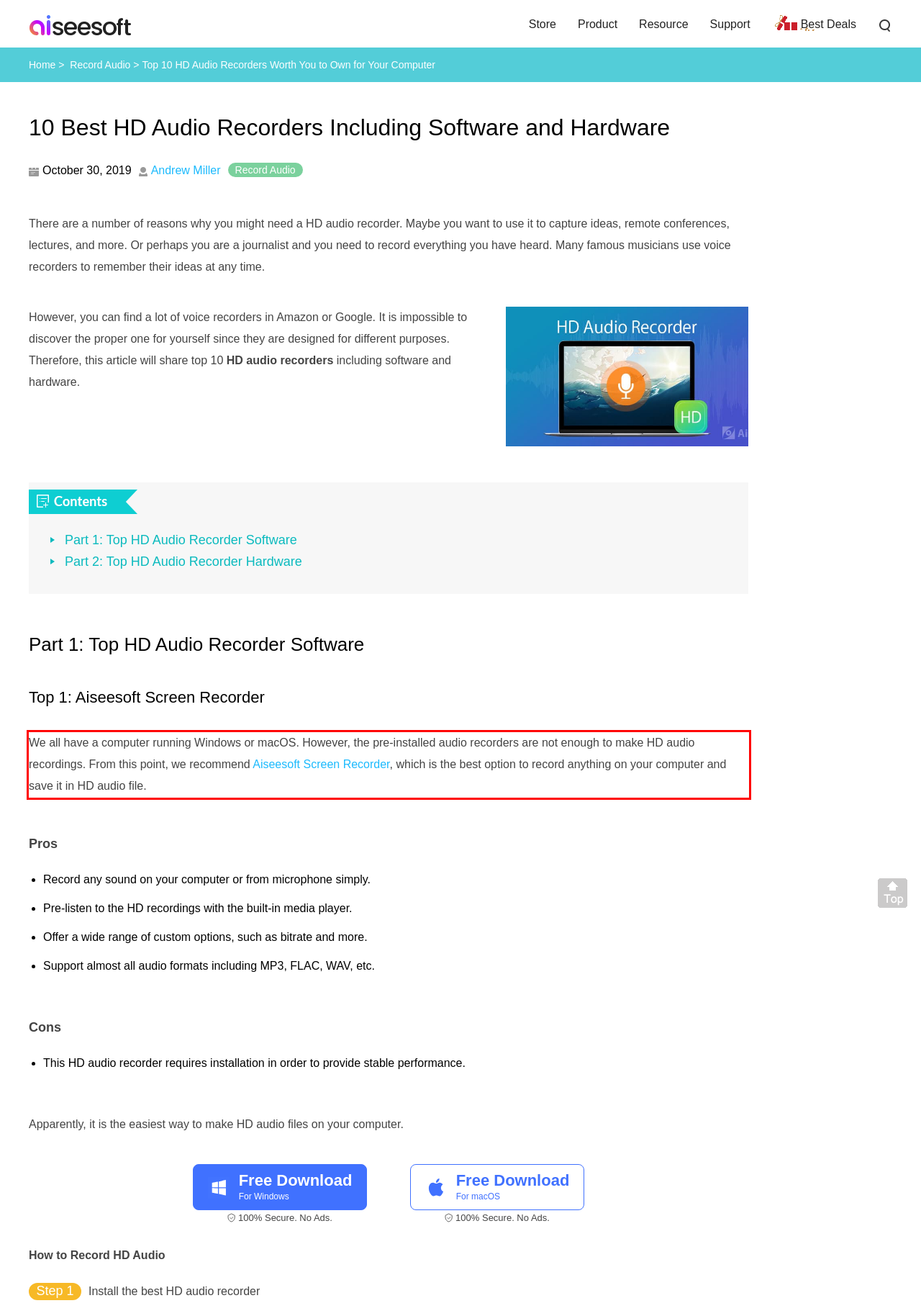Within the screenshot of the webpage, locate the red bounding box and use OCR to identify and provide the text content inside it.

We all have a computer running Windows or macOS. However, the pre-installed audio recorders are not enough to make HD audio recordings. From this point, we recommend Aiseesoft Screen Recorder, which is the best option to record anything on your computer and save it in HD audio file.